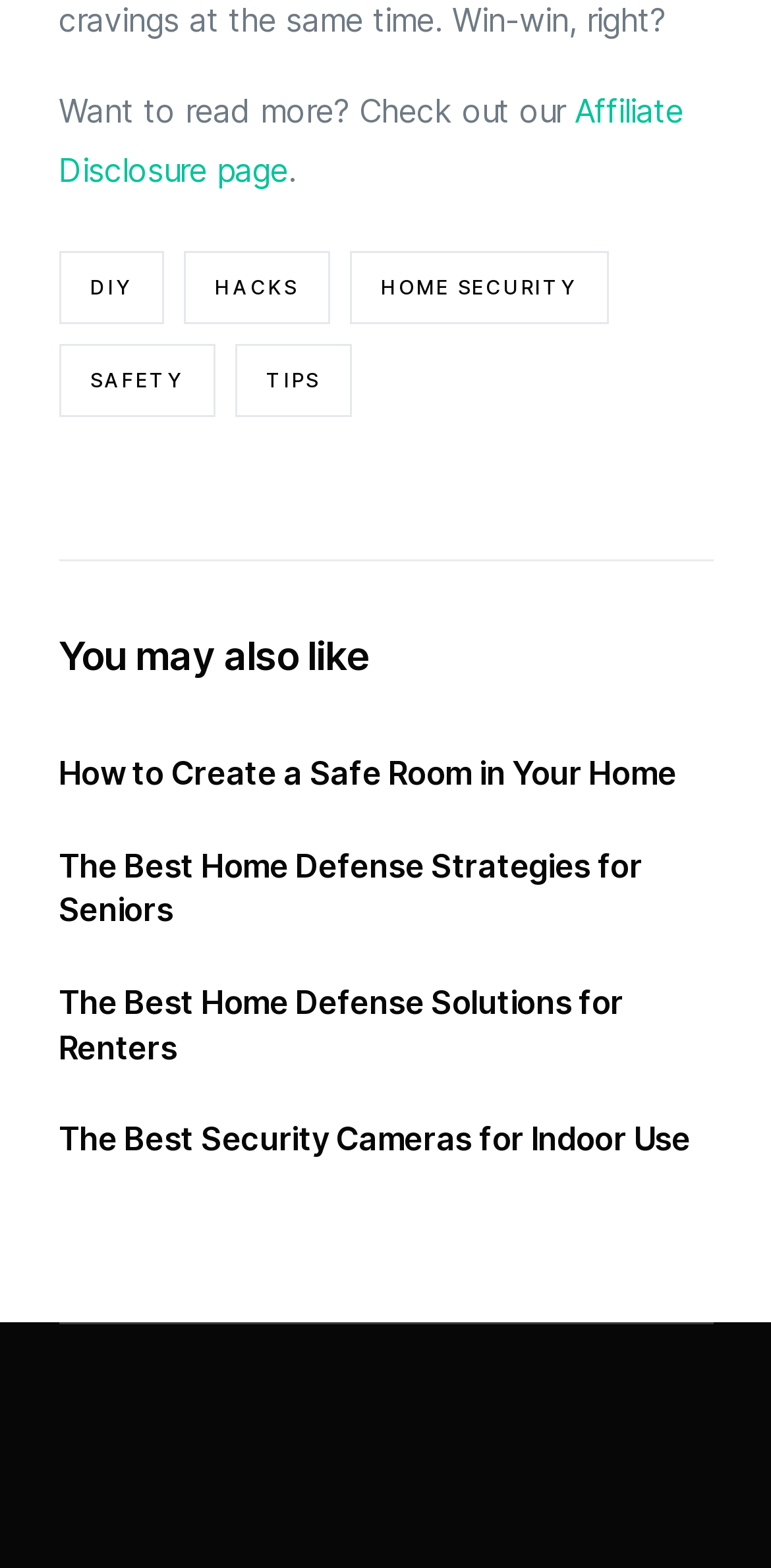Locate the bounding box coordinates of the clickable area needed to fulfill the instruction: "View the article about How to Create a Safe Room in Your Home".

[0.076, 0.48, 0.877, 0.505]